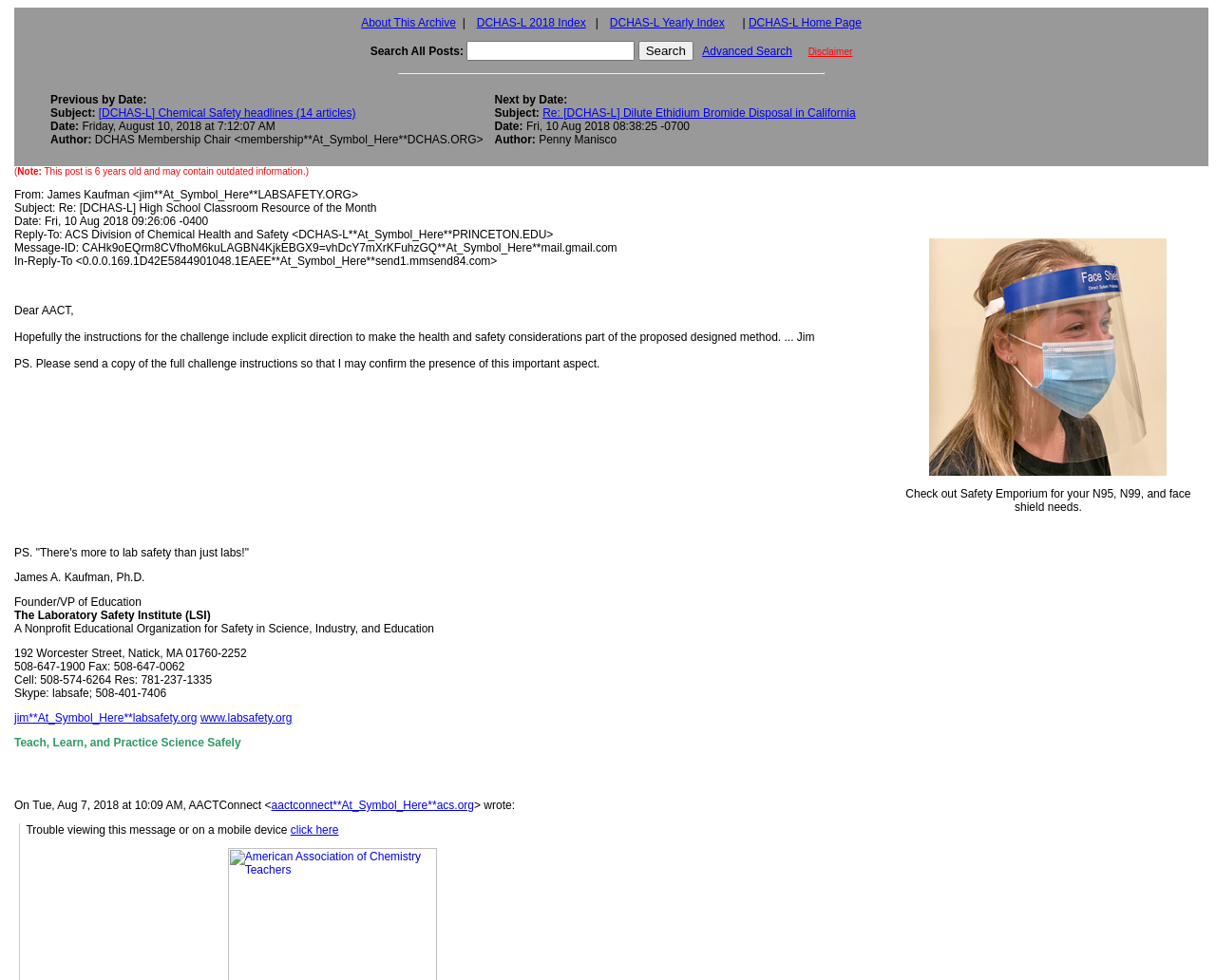Identify the bounding box coordinates for the element that needs to be clicked to fulfill this instruction: "Click on Disclaimer". Provide the coordinates in the format of four float numbers between 0 and 1: [left, top, right, bottom].

[0.665, 0.047, 0.701, 0.058]